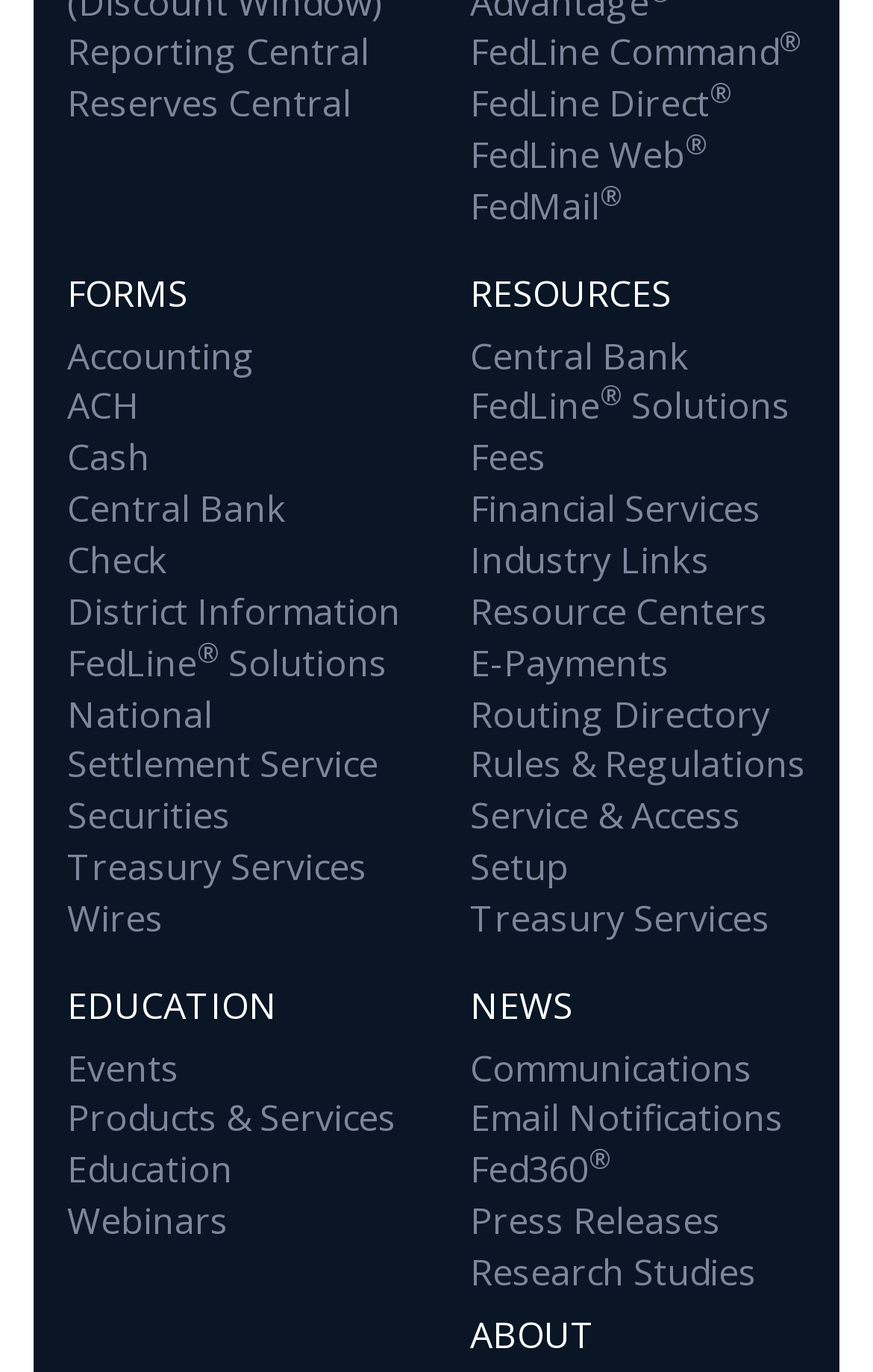Please identify the bounding box coordinates of the region to click in order to complete the given instruction: "View National Settlement Service". The coordinates should be four float numbers between 0 and 1, i.e., [left, top, right, bottom].

[0.077, 0.502, 0.433, 0.575]